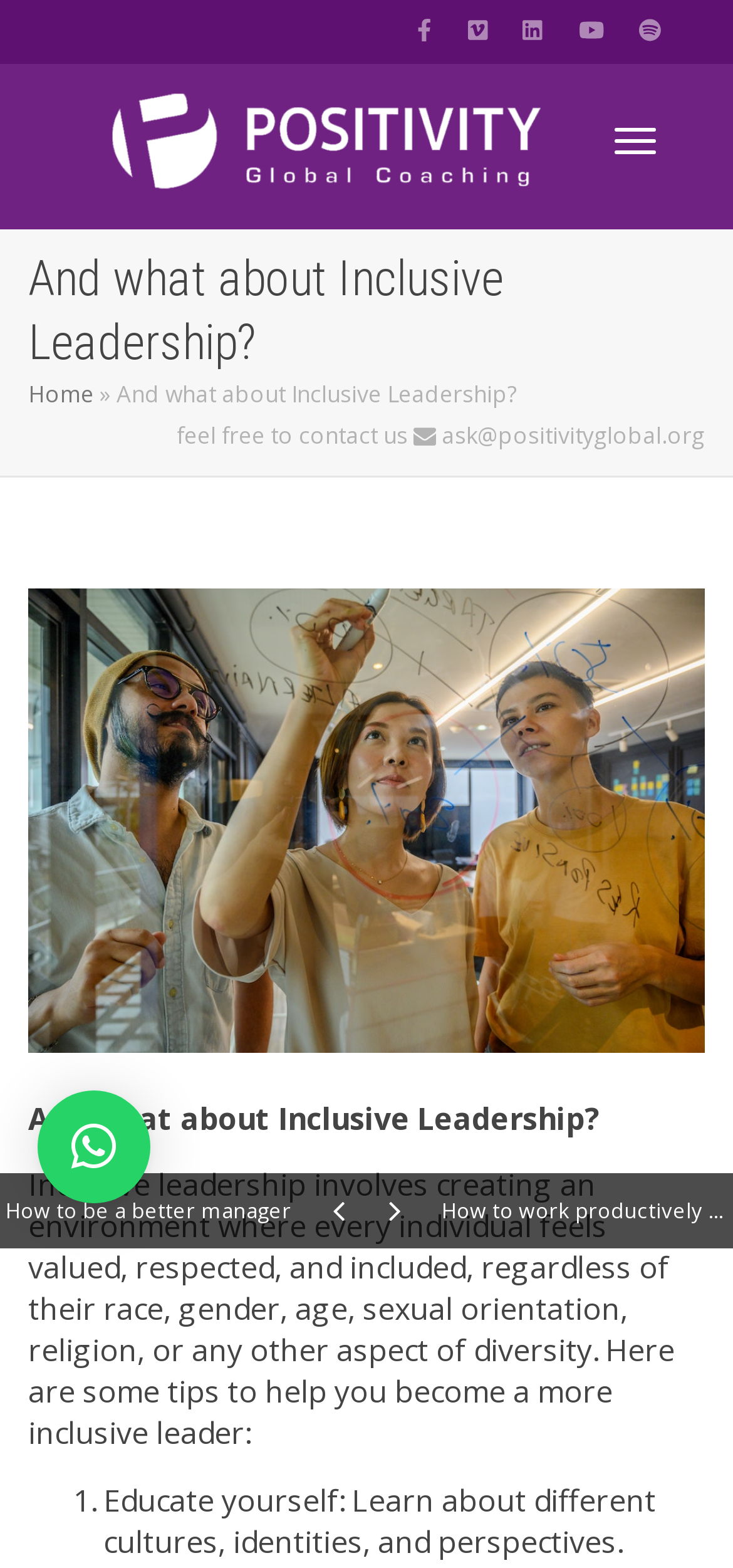Offer a comprehensive description of the webpage’s content and structure.

The webpage is about Inclusive Leadership, with the title "And what about Inclusive Leadership?" prominently displayed at the top. There are five social media links aligned horizontally at the very top of the page, followed by a navigation toggle button and a link to "Positivity Global Coaching" with an accompanying image.

Below the title, there is a heading that repeats the title, followed by a link to "Home" and a separator symbol. A paragraph of text invites users to contact the organization, providing an email address.

The main content of the page starts with a subheading that reiterates the title, followed by a detailed description of Inclusive Leadership, which involves creating an environment where every individual feels valued and respected. This description is followed by a list of tips to become a more inclusive leader, marked with a numbered list marker.

On the right side of the page, there is a close button with an "x" icon.